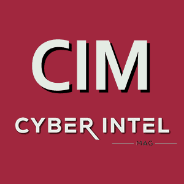Refer to the image and provide an in-depth answer to the question: 
What typography style is used in the logo?

The logo of CyberIntelMag prominently displays the letters 'CIM' in bold, modern typography, which gives the brand a professional and contemporary look that is fitting for a trusted authority in the cybersecurity industry.